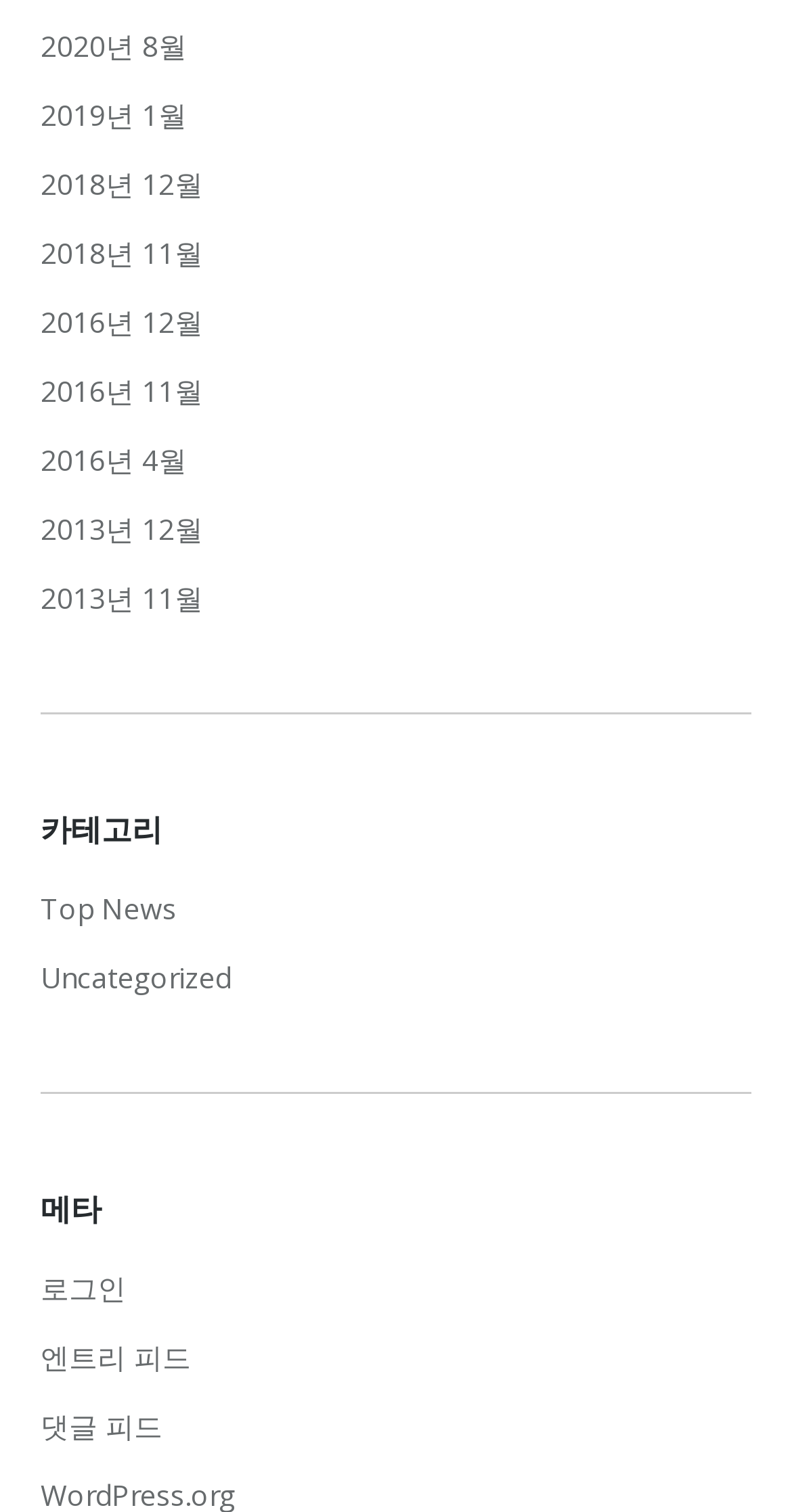What is the category above 'Top News'?
Refer to the image and answer the question using a single word or phrase.

카테고리